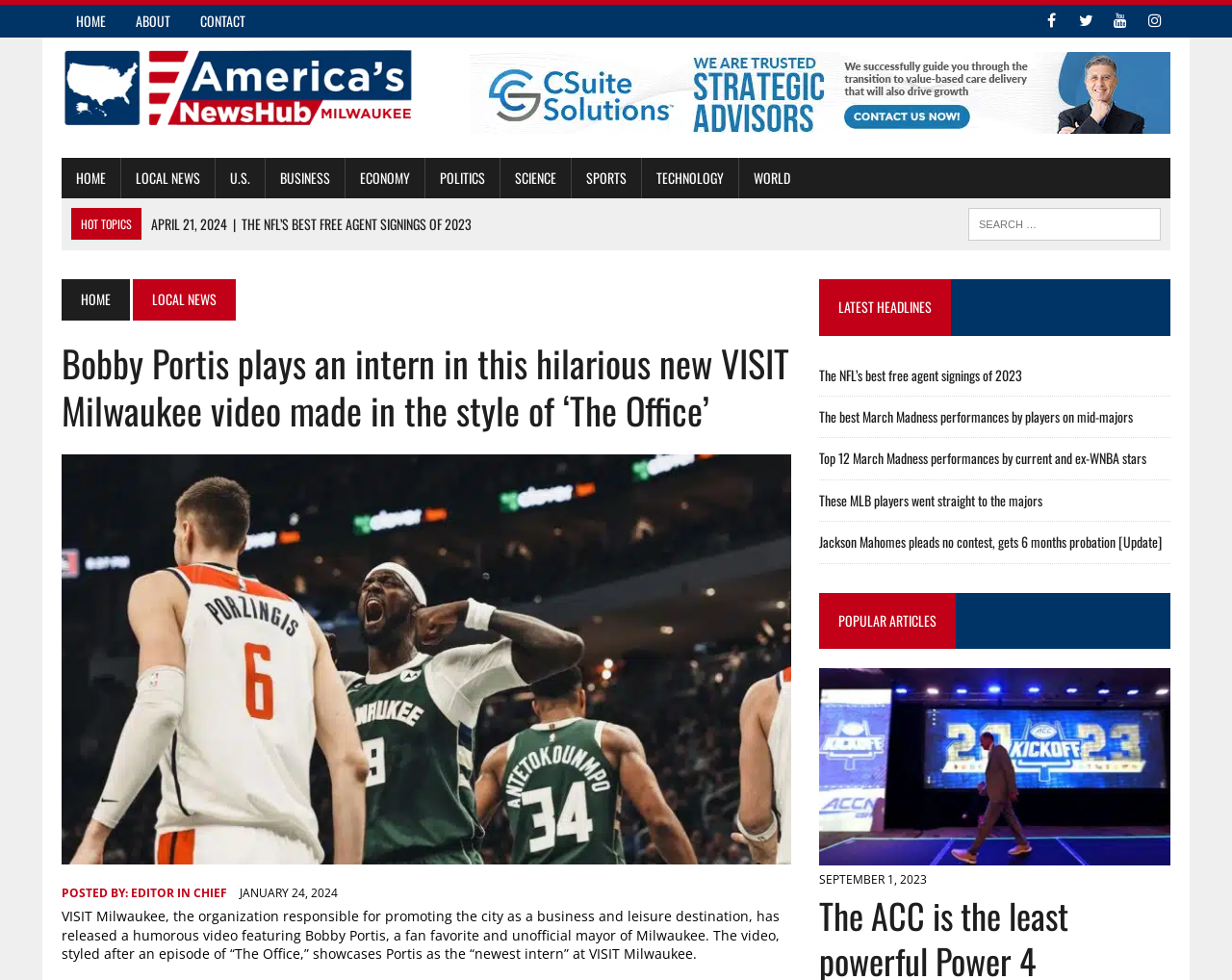Please locate the clickable area by providing the bounding box coordinates to follow this instruction: "Check the charges of Classified Ad in Business Line Mangalore Edition".

None